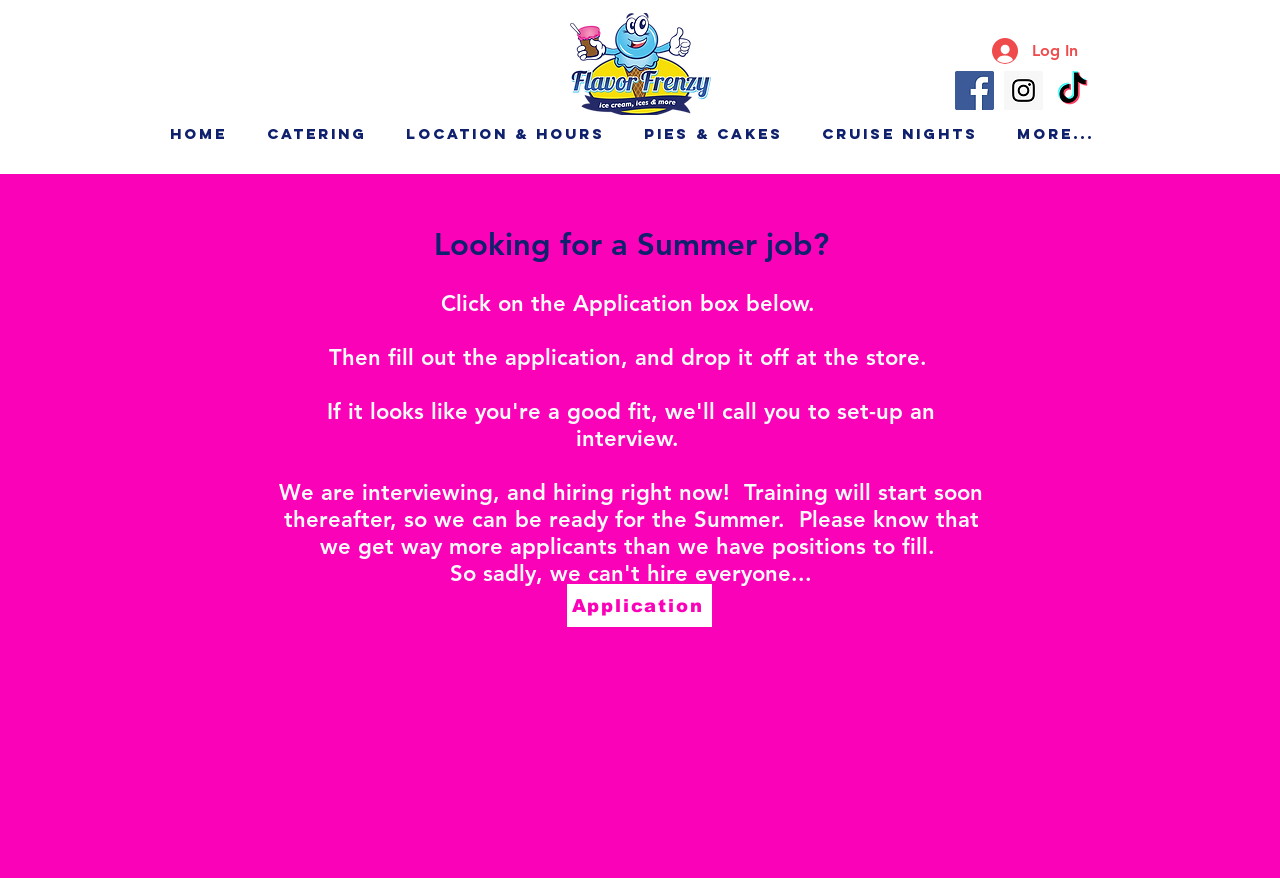What is the next step after filling out the application?
Please provide a single word or phrase answer based on the image.

Drop it off at the store